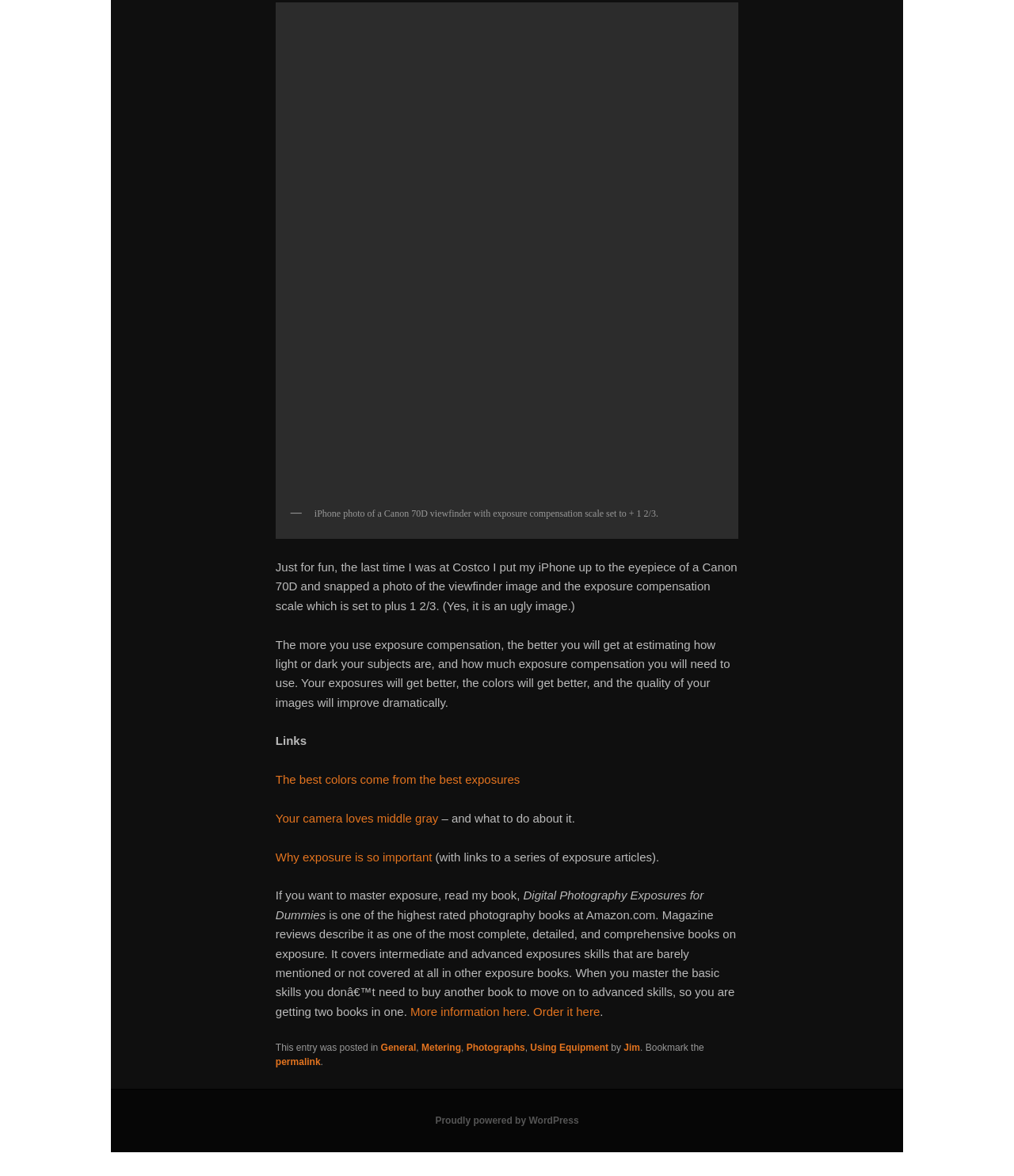Could you find the bounding box coordinates of the clickable area to complete this instruction: "Visit the permalink"?

[0.272, 0.899, 0.316, 0.908]